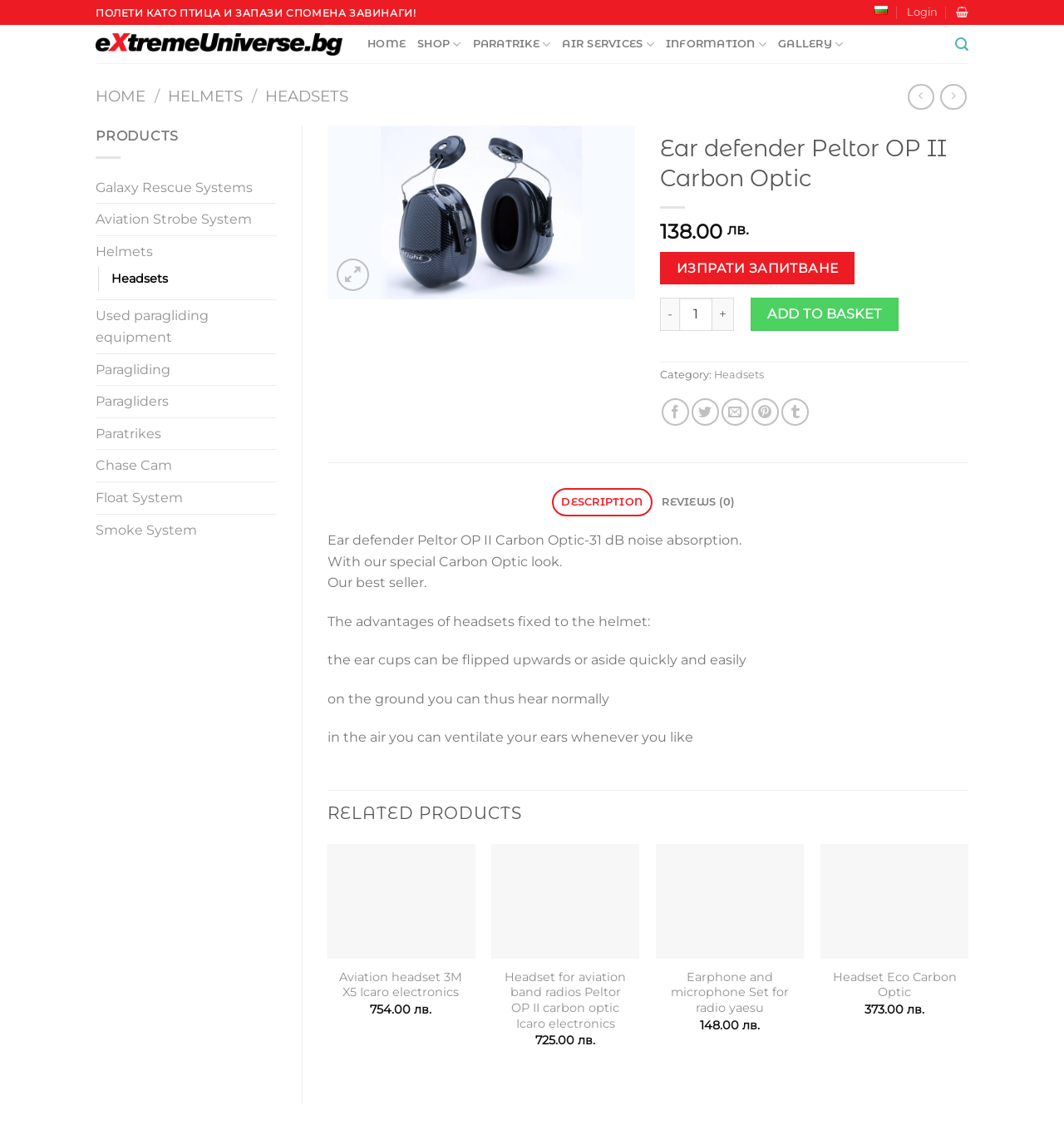Generate a thorough caption detailing the webpage content.

The webpage is an e-commerce product page for an ear defender, specifically the Peltor OP II Carbon Optic model. At the top of the page, there is a navigation menu with links to different sections of the website, including "HOME", "SHOP", "PARATRIKE", "AIR SERVICES", "INFORMATION", and "GALLERY". There is also a search bar and a login link.

Below the navigation menu, there is a section with a Bulgarian flag icon and a link to switch the language to Bulgarian. Next to it, there is a link to the website's logo, "Extreme Universe".

The main content of the page is divided into two columns. The left column contains a list of product categories, including "Galaxy Rescue Systems", "Aviation Strobe System", "Helmets", "Headsets", and "Paratrikes". The right column contains the product information, including the product name, price, and description.

The product name, "Ear defender Peltor OP II Carbon Optic", is displayed prominently at the top of the right column, along with the price, "138.00 лв.". Below the product name, there is a quantity selector and an "ADD TO BASKET" button.

The product description is divided into several sections, including a brief overview, a list of advantages, and a detailed description of the product's features. There are also links to share the product on social media and to email it to a friend.

Below the product description, there is a section titled "RELATED PRODUCTS", which displays a list of similar products, including their names, prices, and brief descriptions.

At the bottom of the page, there is a link to return to the top of the page.